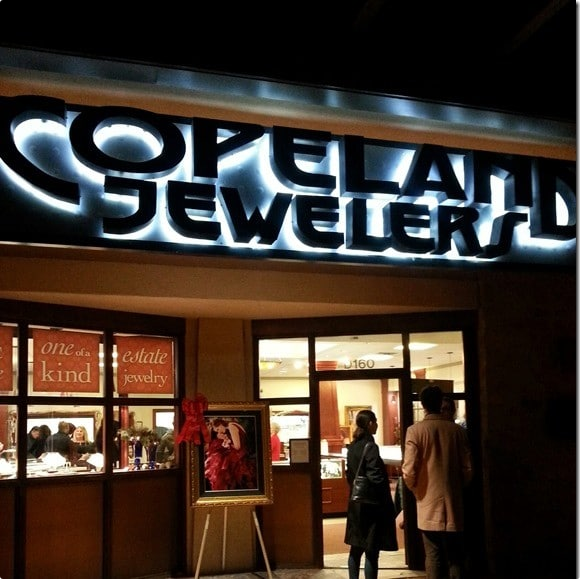Offer a detailed narrative of the scene depicted in the image.

The image captures the exterior of Copeland Jewelers, a charming jewelry store illuminated at night, showcasing its name prominently in bright, eye-catching letters. The warmly lit storefront invites customers to explore the elegant displays of jewelry visible through the large glass windows. A festive decoration—a red bow—adds a seasonal touch to the entrance, enhancing the welcoming atmosphere. In the foreground, two individuals are seen engaging with the shop's inviting presence, embodying the spirit of community and local shopping. The store emphasizes unique, one-of-a-kind estate jewelry, making it a special destination for those seeking distinctive pieces.